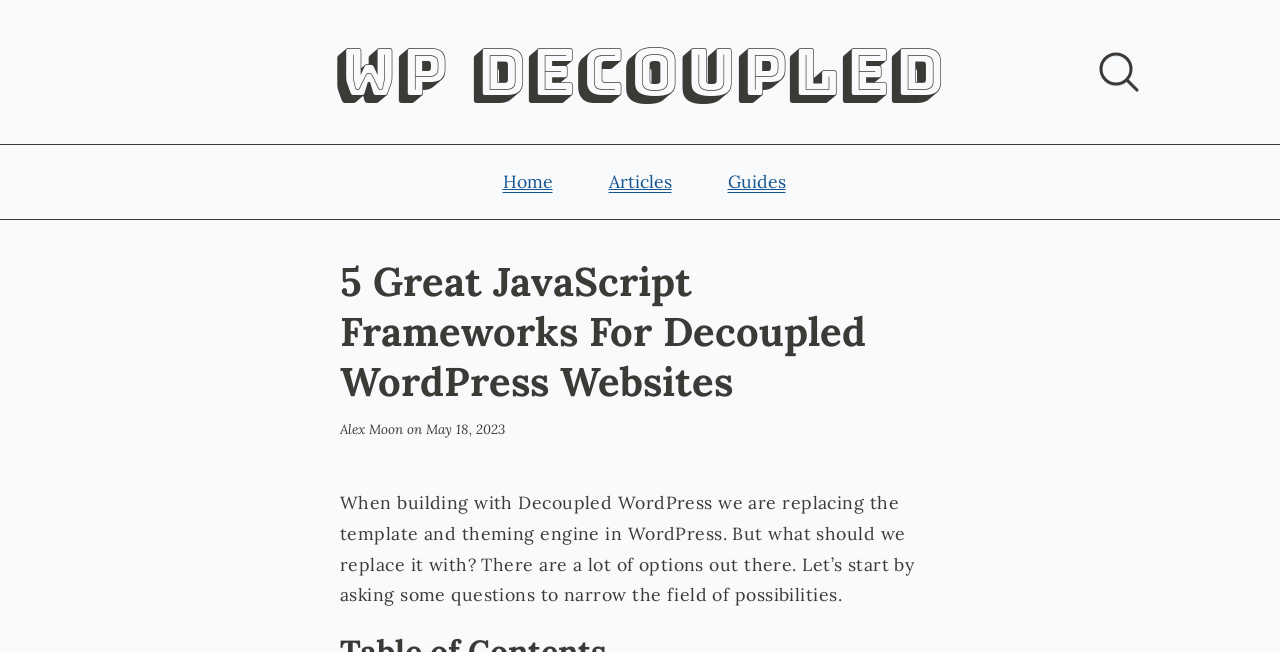What is the topic of the article?
From the details in the image, answer the question comprehensively.

The topic of the article can be inferred from the header section of the webpage, specifically from the heading element that says '5 Great JavaScript Frameworks For Decoupled WordPress Websites'.